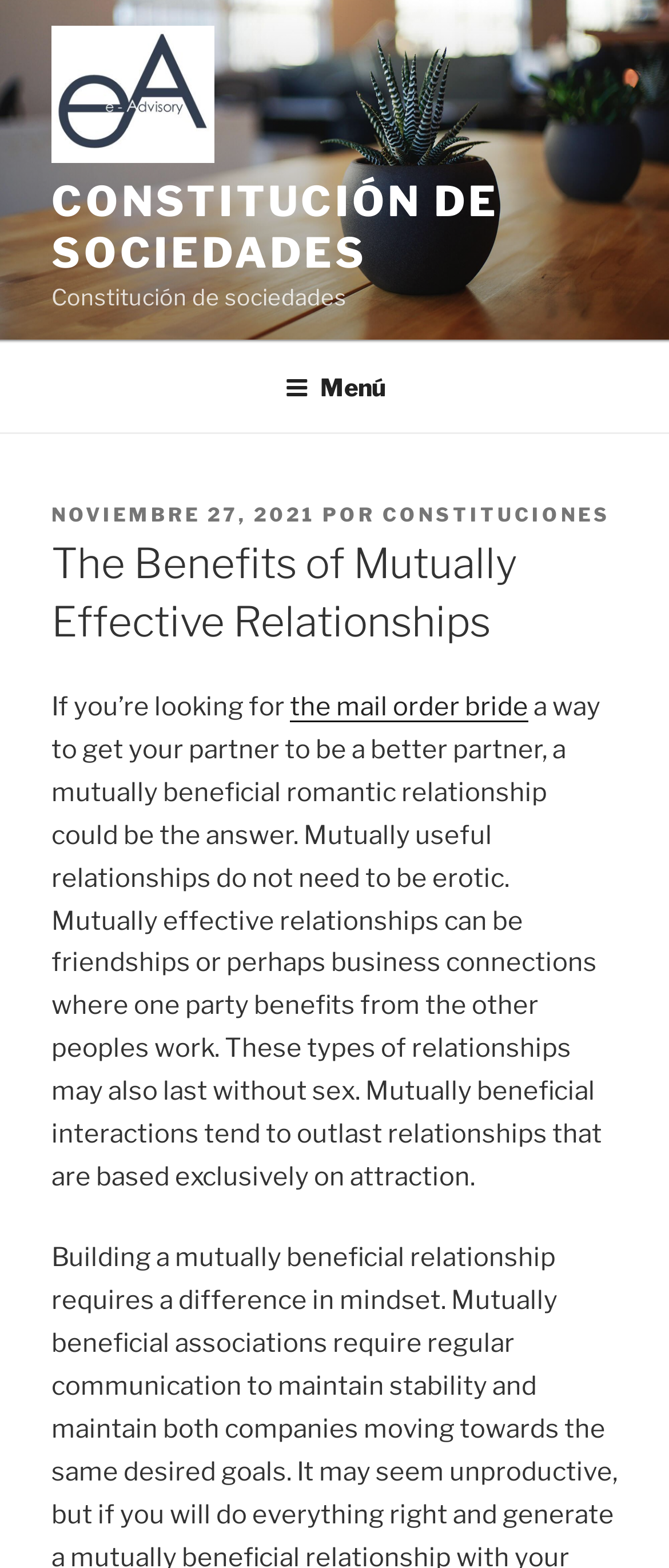Using the given element description, provide the bounding box coordinates (top-left x, top-left y, bottom-right x, bottom-right y) for the corresponding UI element in the screenshot: Menú

[0.388, 0.22, 0.612, 0.274]